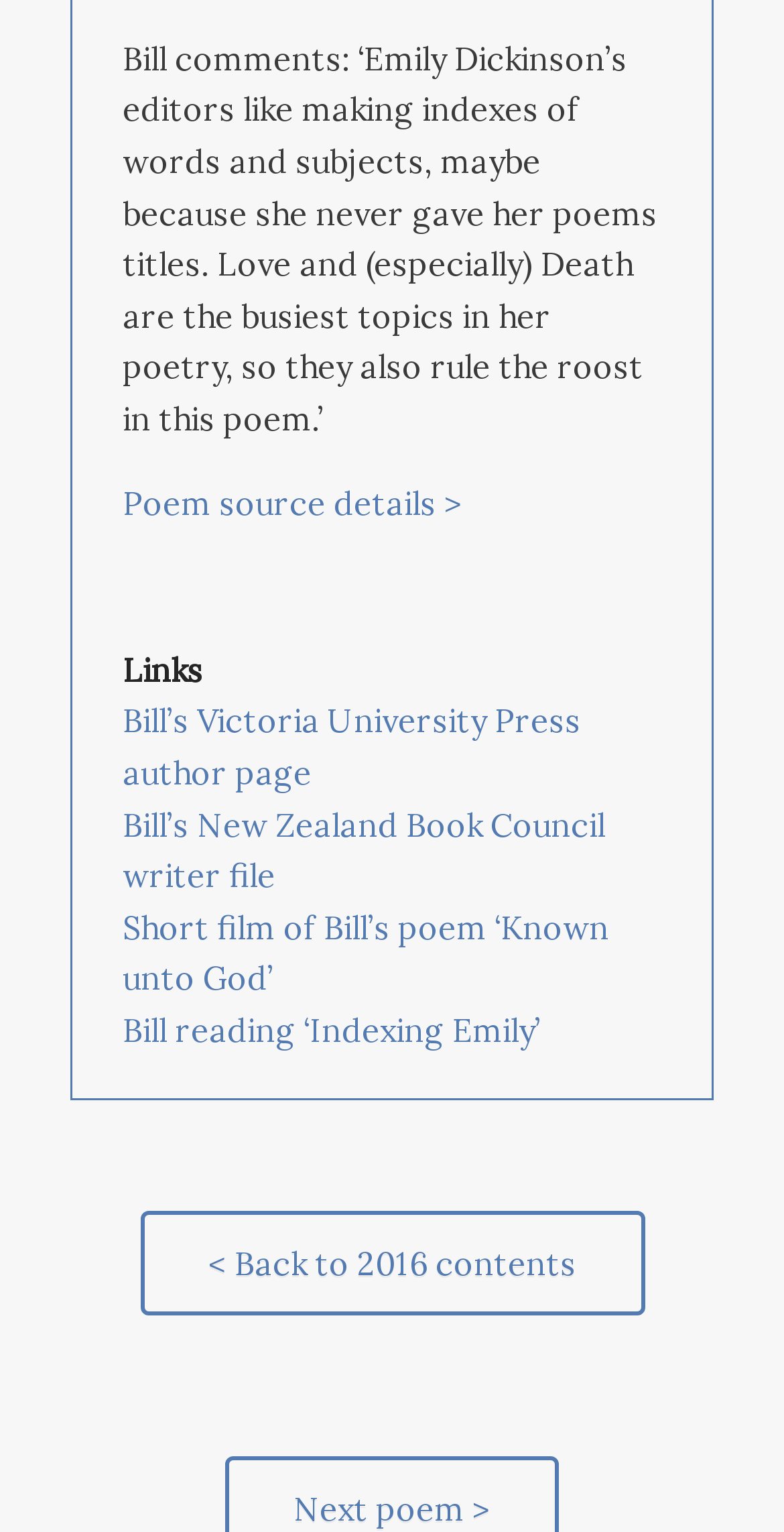Determine the bounding box for the HTML element described here: "< Back to 2016 contents". The coordinates should be given as [left, top, right, bottom] with each number being a float between 0 and 1.

[0.178, 0.79, 0.822, 0.858]